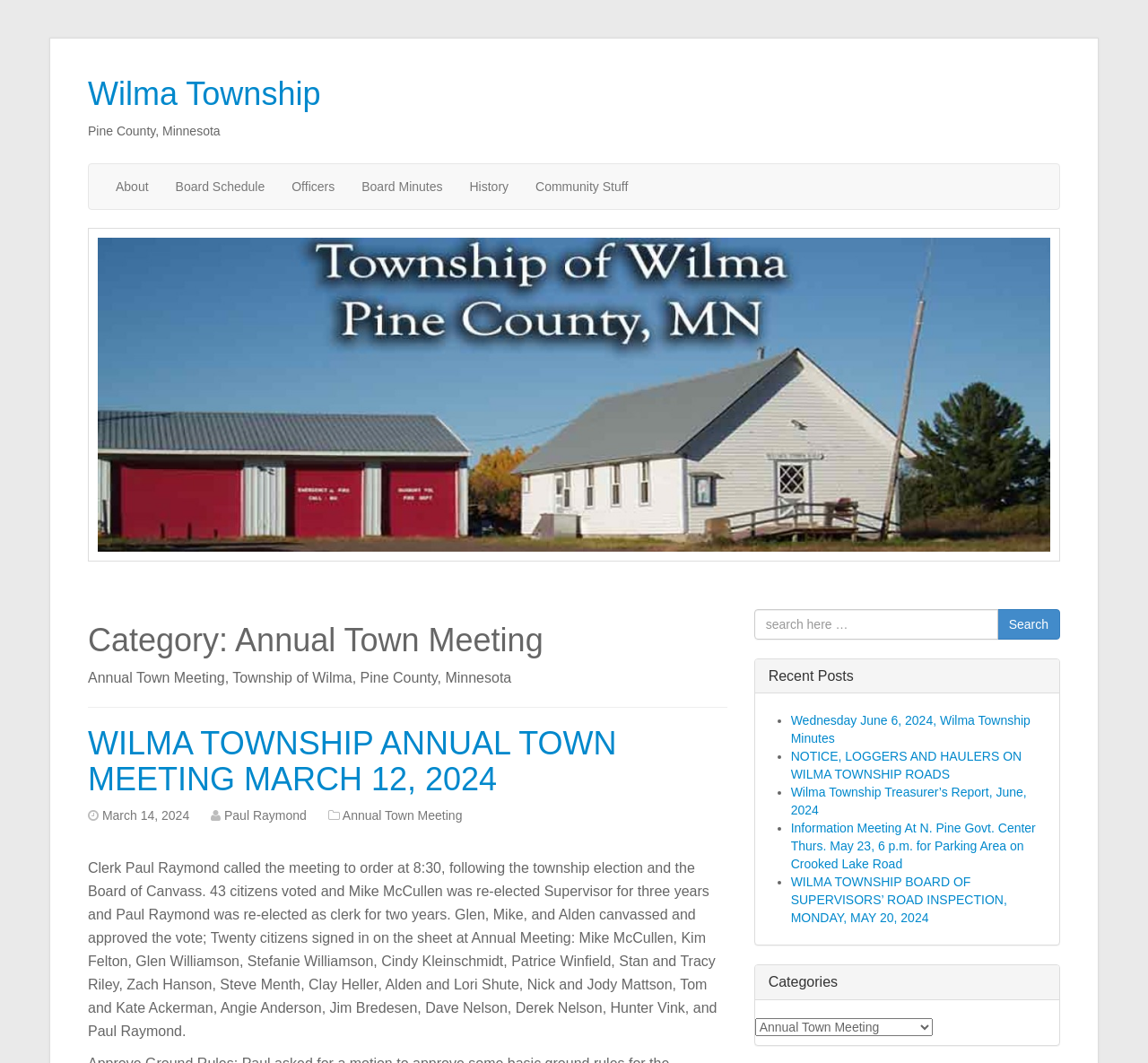Find the bounding box coordinates of the clickable area required to complete the following action: "View the 'Wilma Township Treasurer’s Report, June, 2024' post".

[0.689, 0.739, 0.894, 0.769]